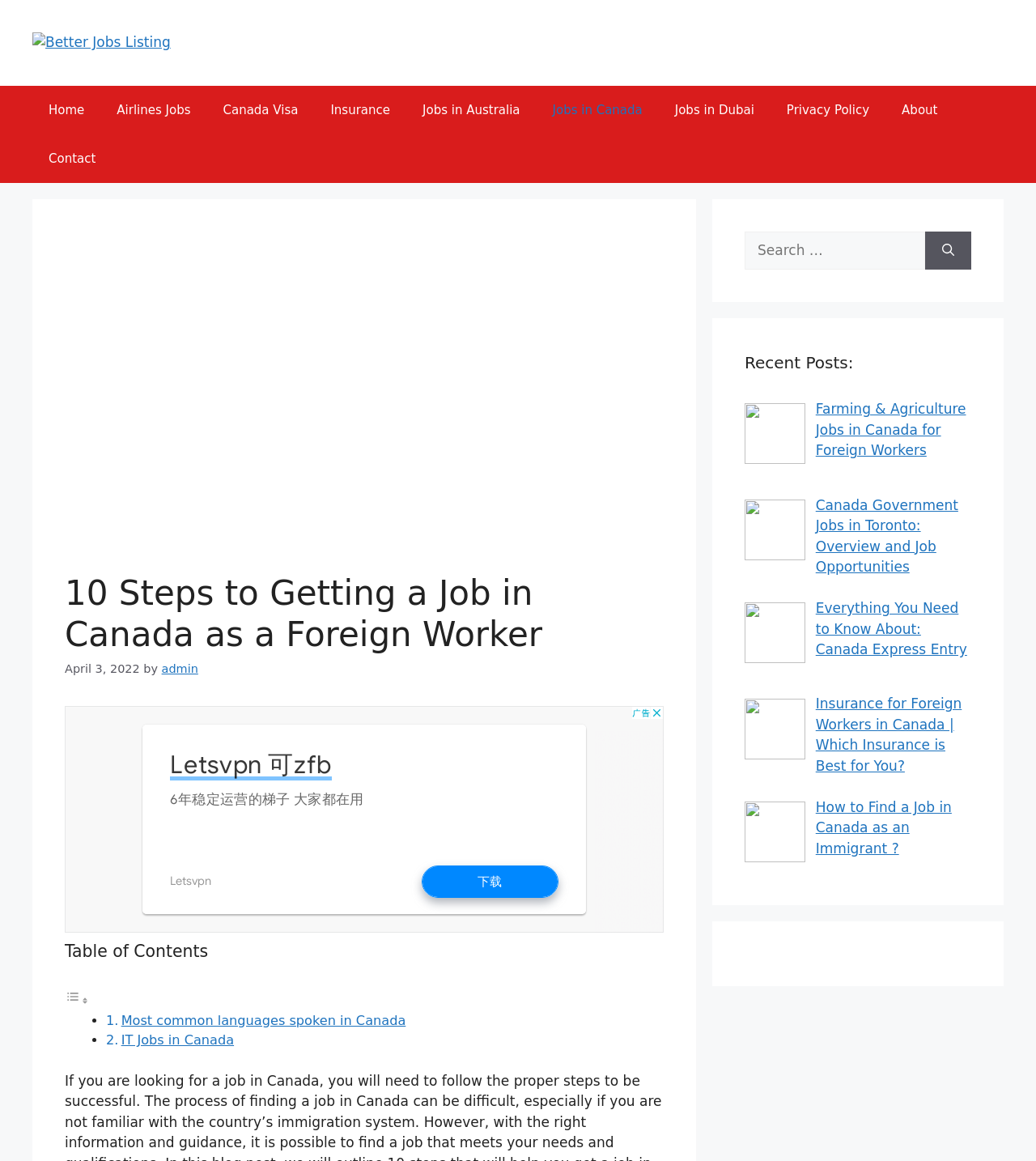Determine the bounding box coordinates of the clickable region to follow the instruction: "Toggle Table of Content".

[0.062, 0.854, 0.086, 0.868]